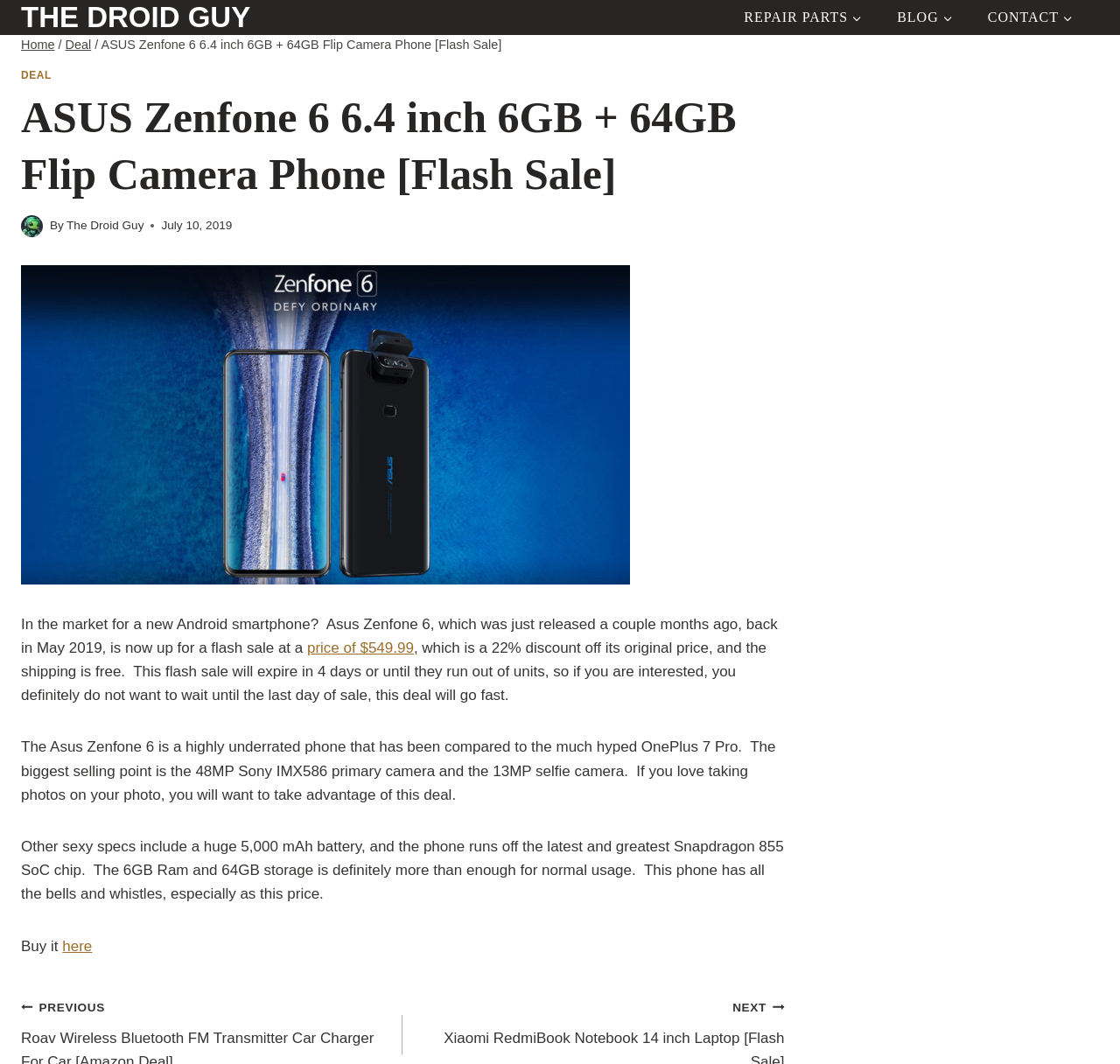Please identify the bounding box coordinates of the region to click in order to complete the task: "View the author's profile". The coordinates must be four float numbers between 0 and 1, specified as [left, top, right, bottom].

[0.059, 0.206, 0.128, 0.218]